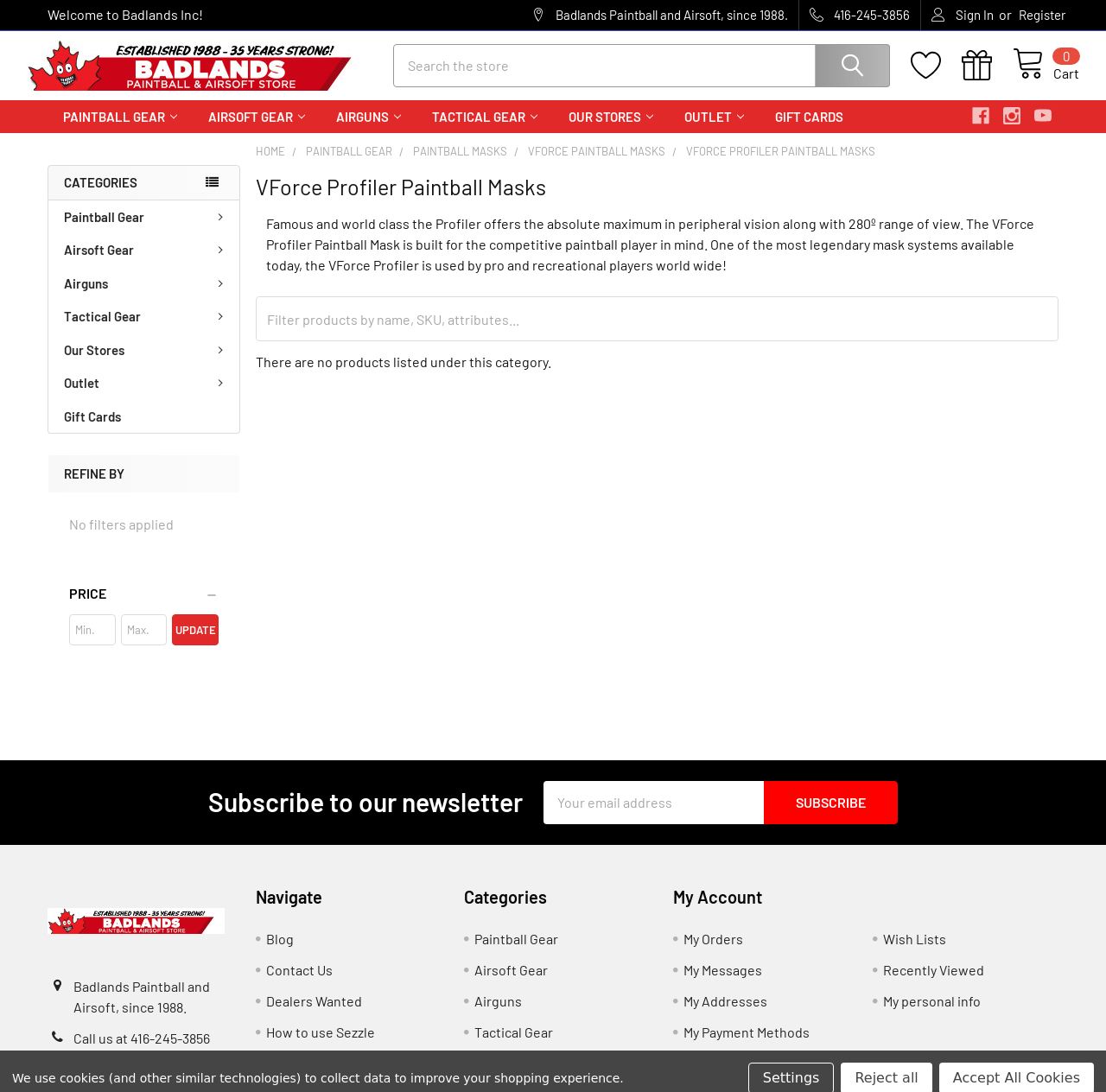Find the bounding box coordinates for the area you need to click to carry out the instruction: "Subscribe to the newsletter". The coordinates should be four float numbers between 0 and 1, indicated as [left, top, right, bottom].

[0.492, 0.729, 0.812, 0.769]